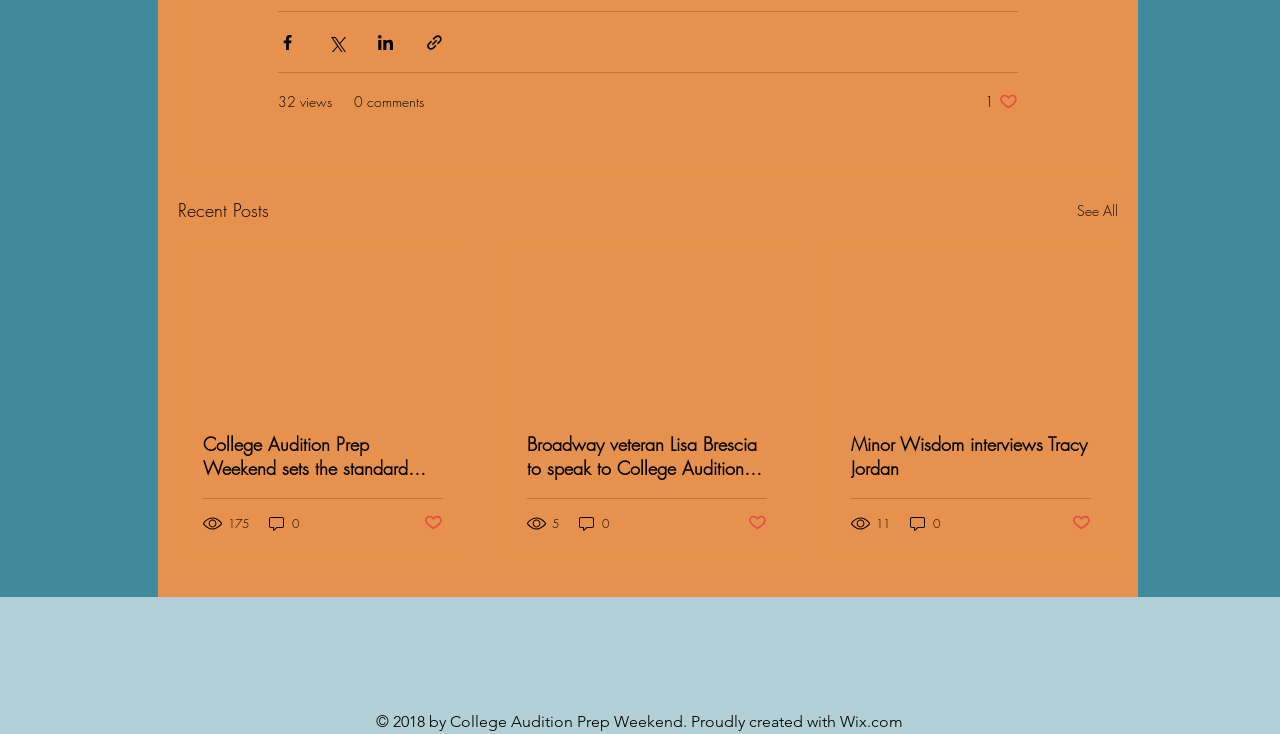Find the bounding box coordinates of the element I should click to carry out the following instruction: "Share via Facebook".

[0.217, 0.045, 0.232, 0.07]